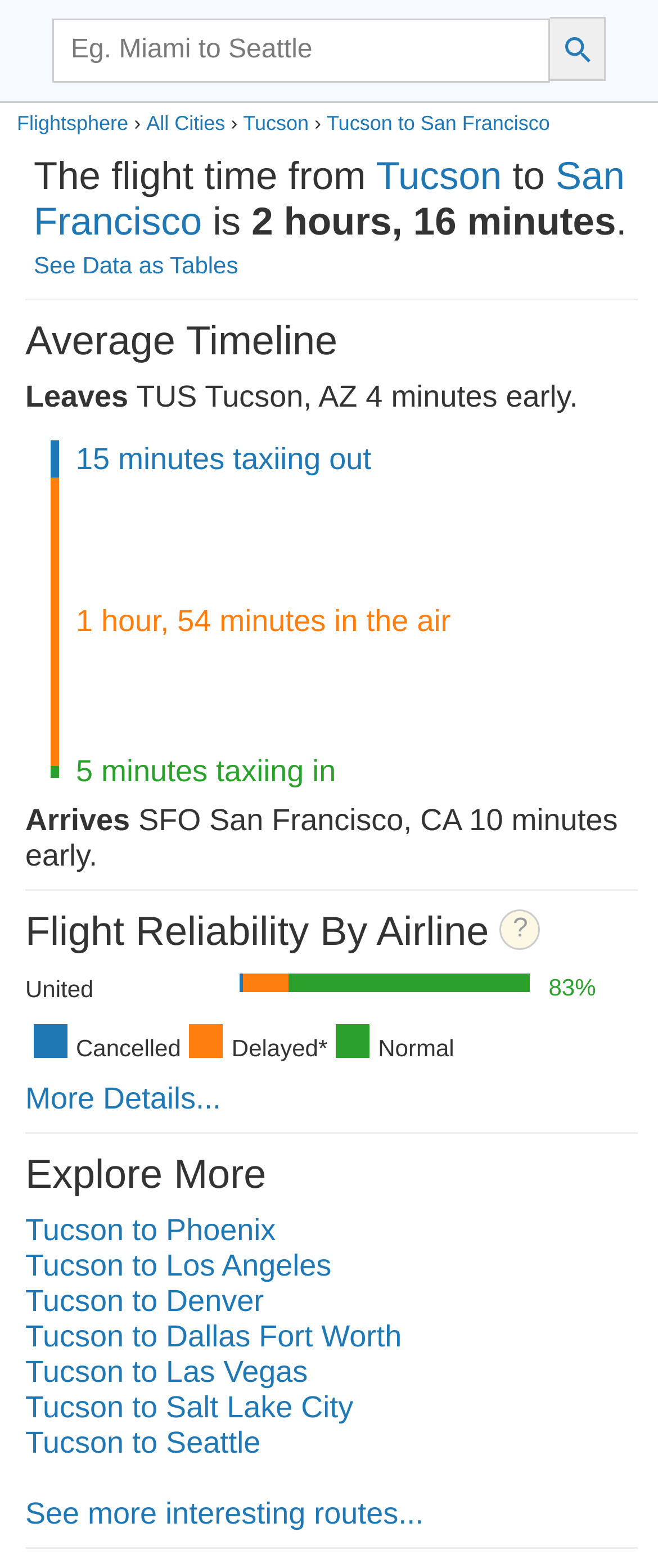What is the flight time from Tucson to San Francisco? Observe the screenshot and provide a one-word or short phrase answer.

2 hours, 16 minutes